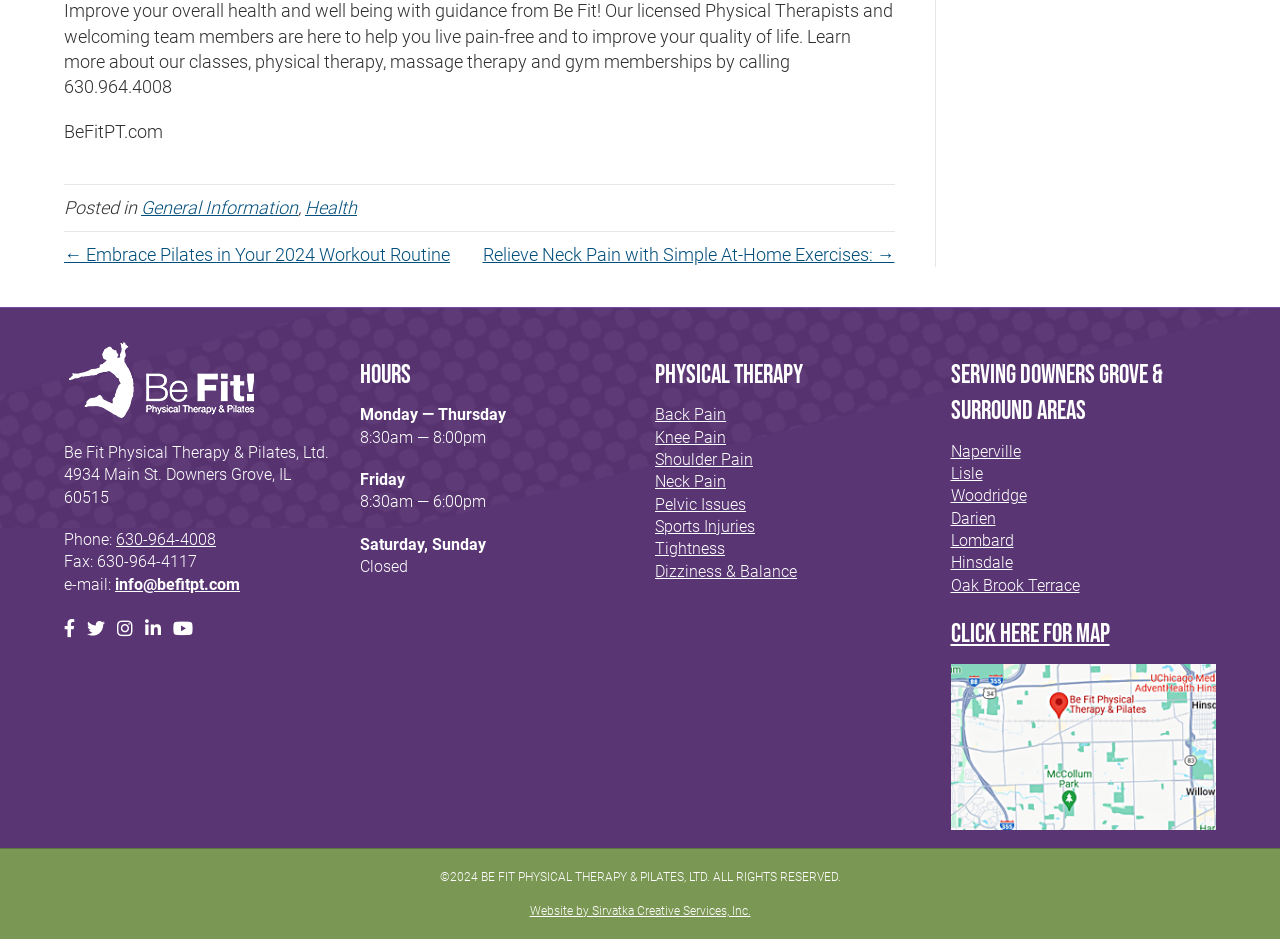Use a single word or phrase to answer the question:
What is the address of Be Fit Physical Therapy & Pilates?

4934 Main St. Downers Grove, IL 60515